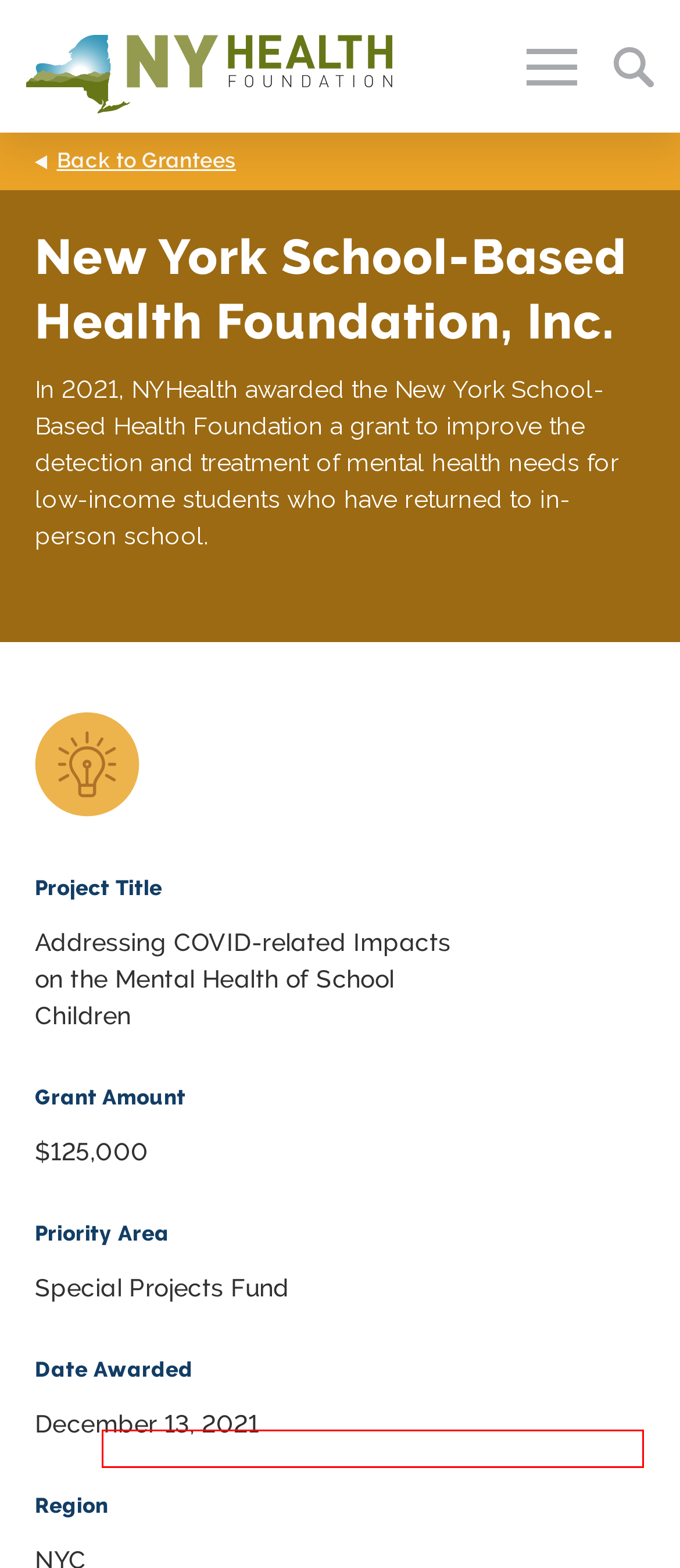Provided is a screenshot of a webpage with a red bounding box around an element. Select the most accurate webpage description for the page that appears after clicking the highlighted element. Here are the candidates:
A. News - New York Health Foundation
B. New York Health Foundation (NYHealth)
C. Our Grantees - New York Health Foundation
D. Grant Outcomes - New York Health Foundation
E. Tools for Grantees - New York Health Foundation
F. What We Fund - New York Health Foundation
G. Apply for Funding - New York Health Foundation
H. Our Biggest Wins - New York Health Foundation

A